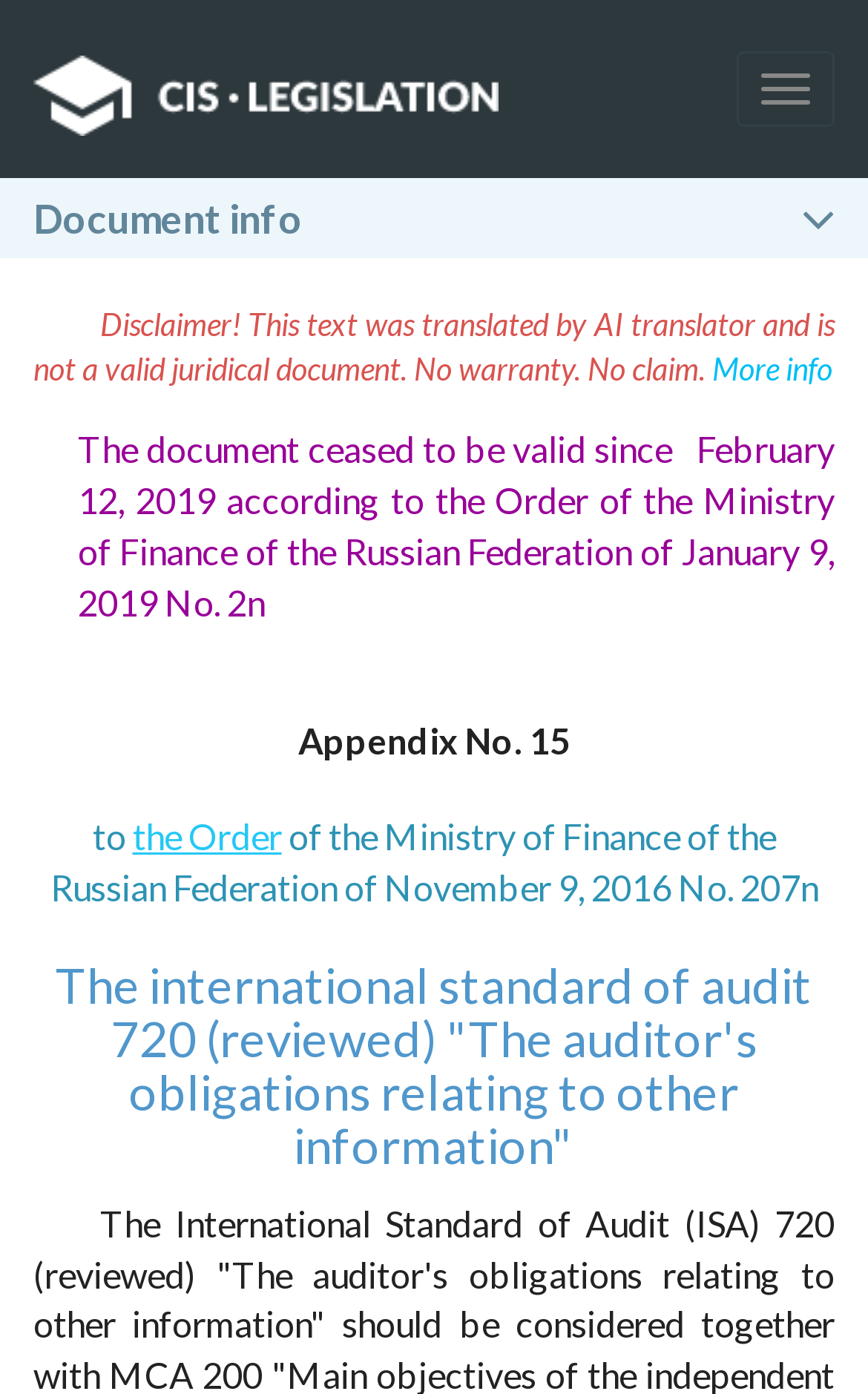What is the relation between the Order of the Ministry of Finance and this document?
Using the screenshot, give a one-word or short phrase answer.

Enacted